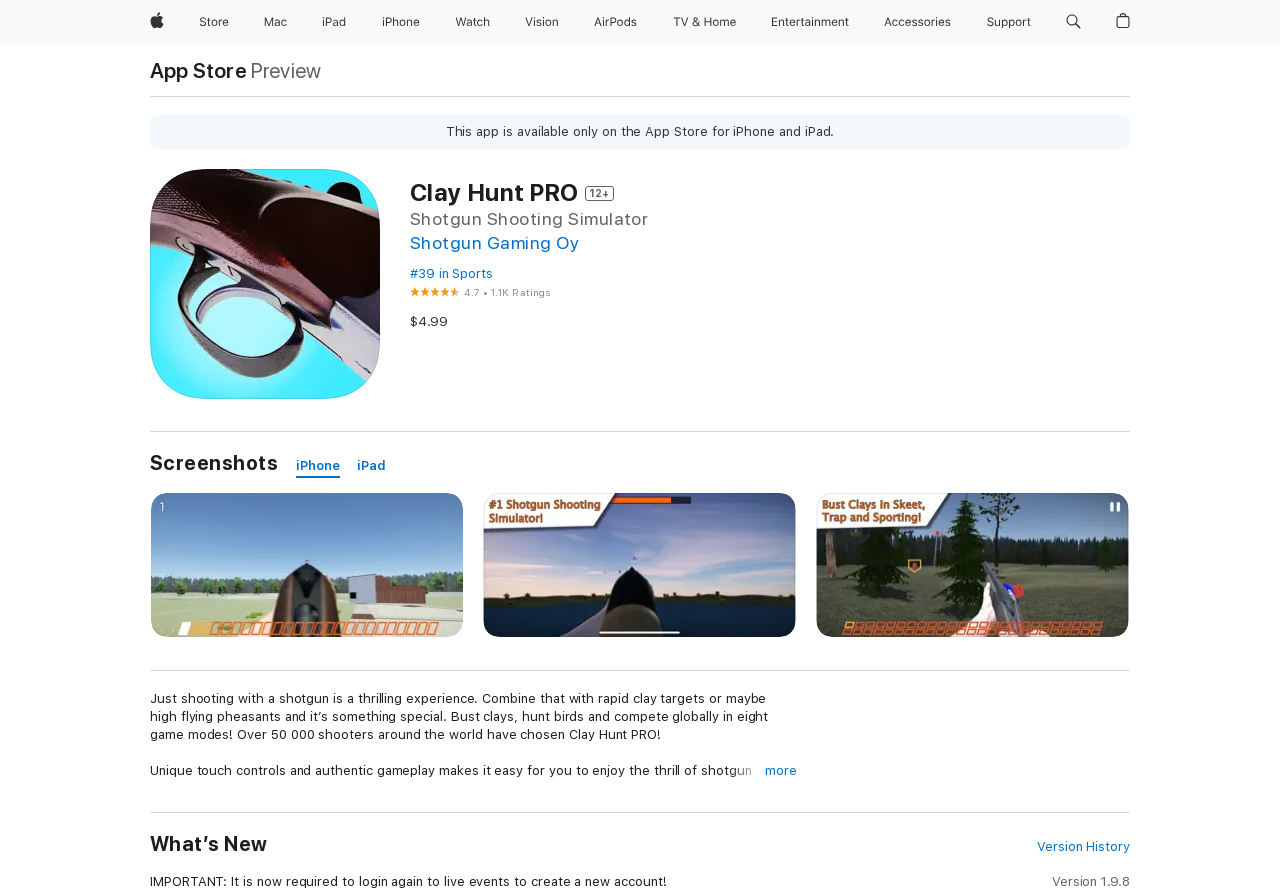Please determine the bounding box coordinates of the element's region to click in order to carry out the following instruction: "Search apple.com". The coordinates should be four float numbers between 0 and 1, i.e., [left, top, right, bottom].

[0.826, 0.0, 0.851, 0.049]